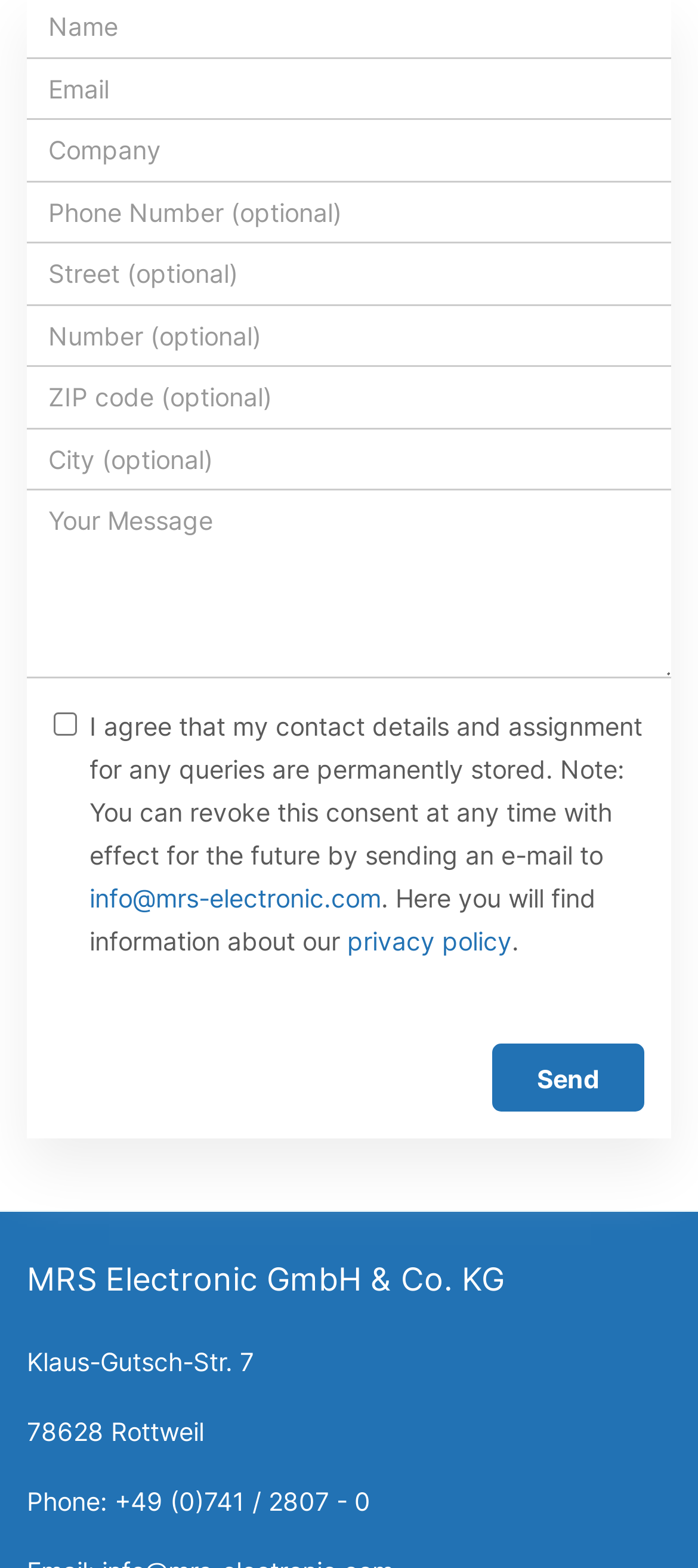Please find the bounding box for the UI element described by: "name="tx_powermail_pi1[field][unternehmen]" placeholder="Company"".

[0.038, 0.004, 0.962, 0.043]